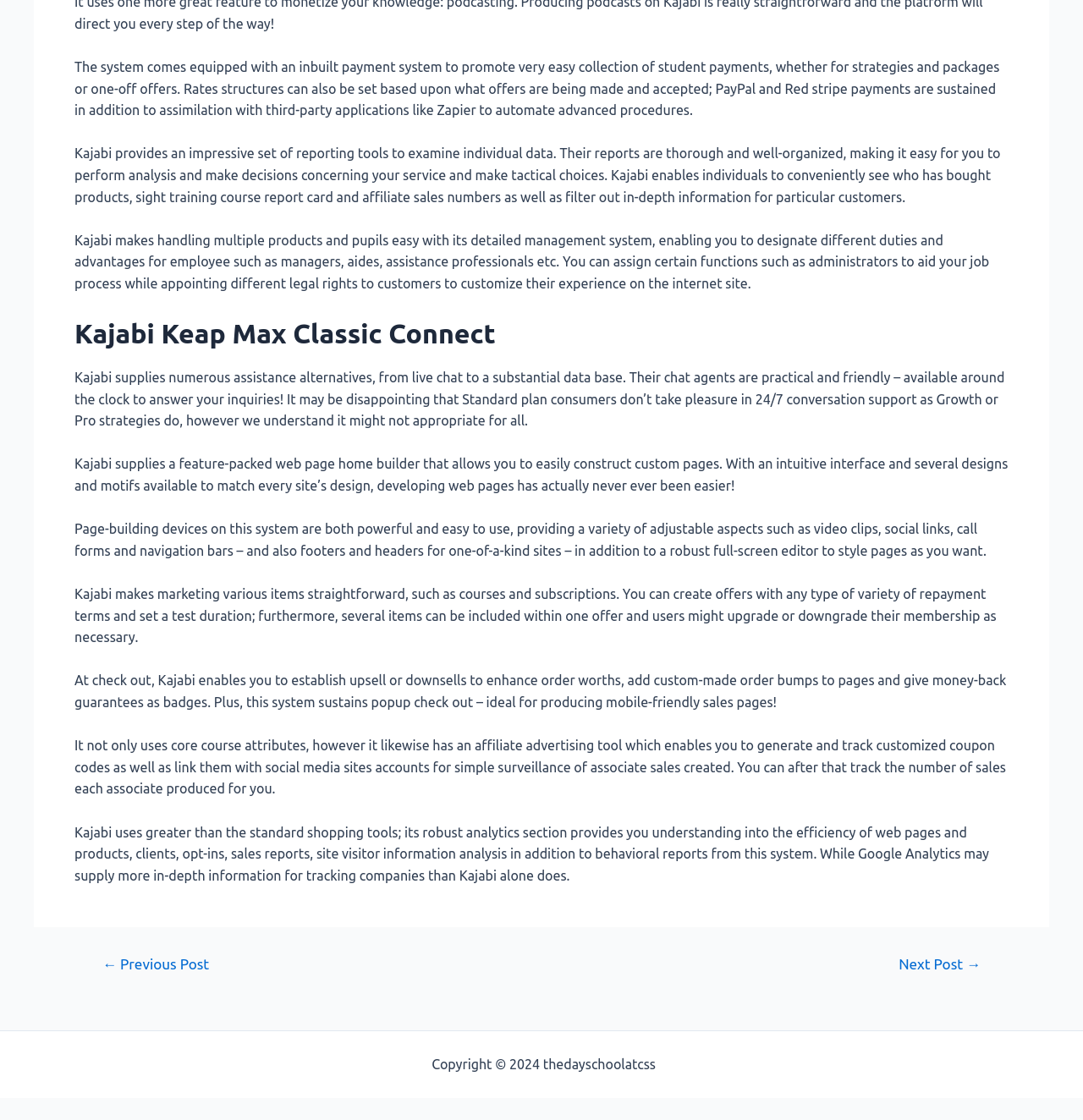What is the purpose of the analytics section?
Answer the question with a thorough and detailed explanation.

The webpage mentions that 'Kajabi uses greater than the standard shopping tools; its robust analytics section provides you understanding into the efficiency of web pages and products', indicating that the purpose of the analytics section is to provide insights into page and product performance.